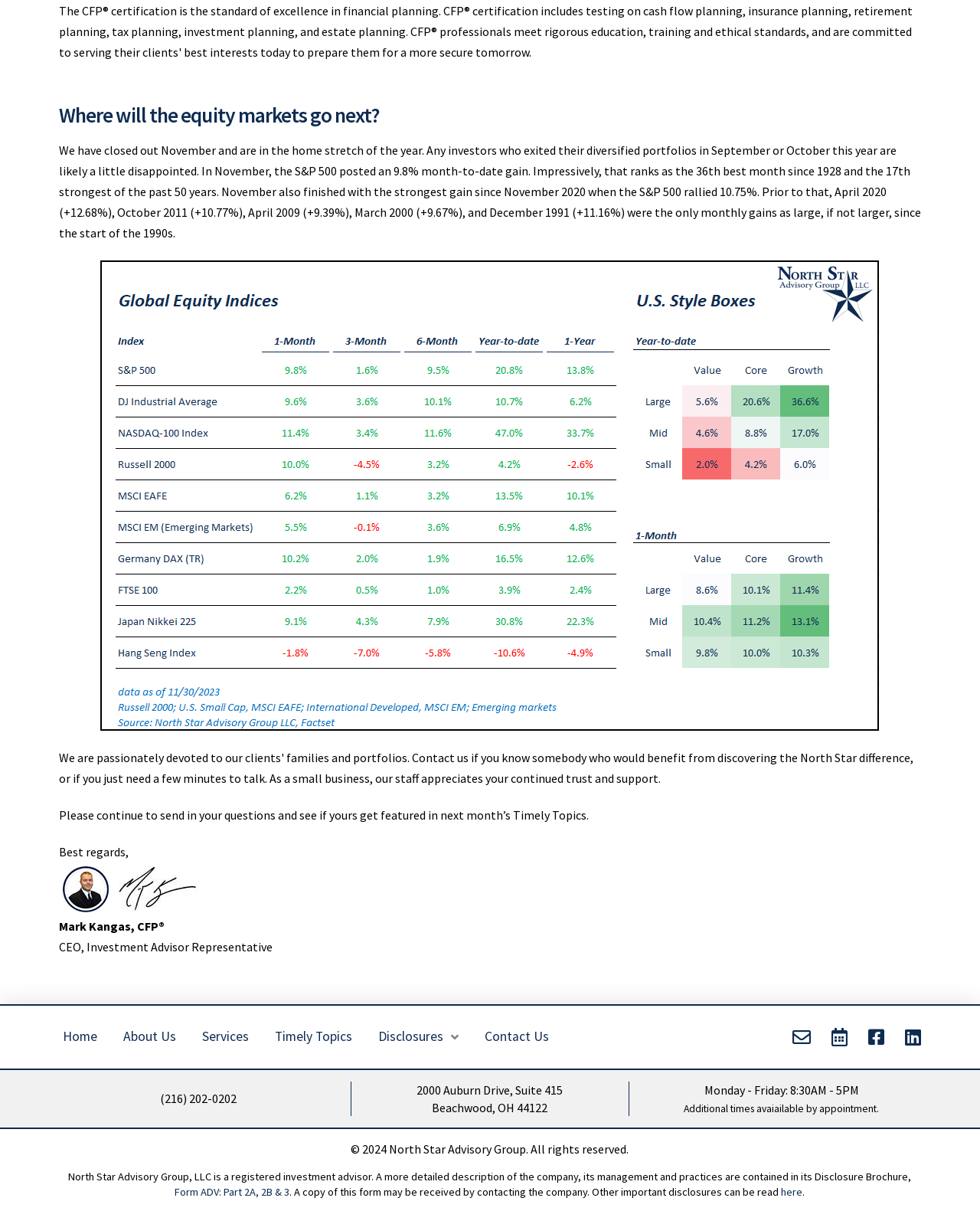Identify the bounding box coordinates for the region of the element that should be clicked to carry out the instruction: "View Form ADV: Part 2A, 2B & 3". The bounding box coordinates should be four float numbers between 0 and 1, i.e., [left, top, right, bottom].

[0.179, 0.978, 0.296, 0.99]